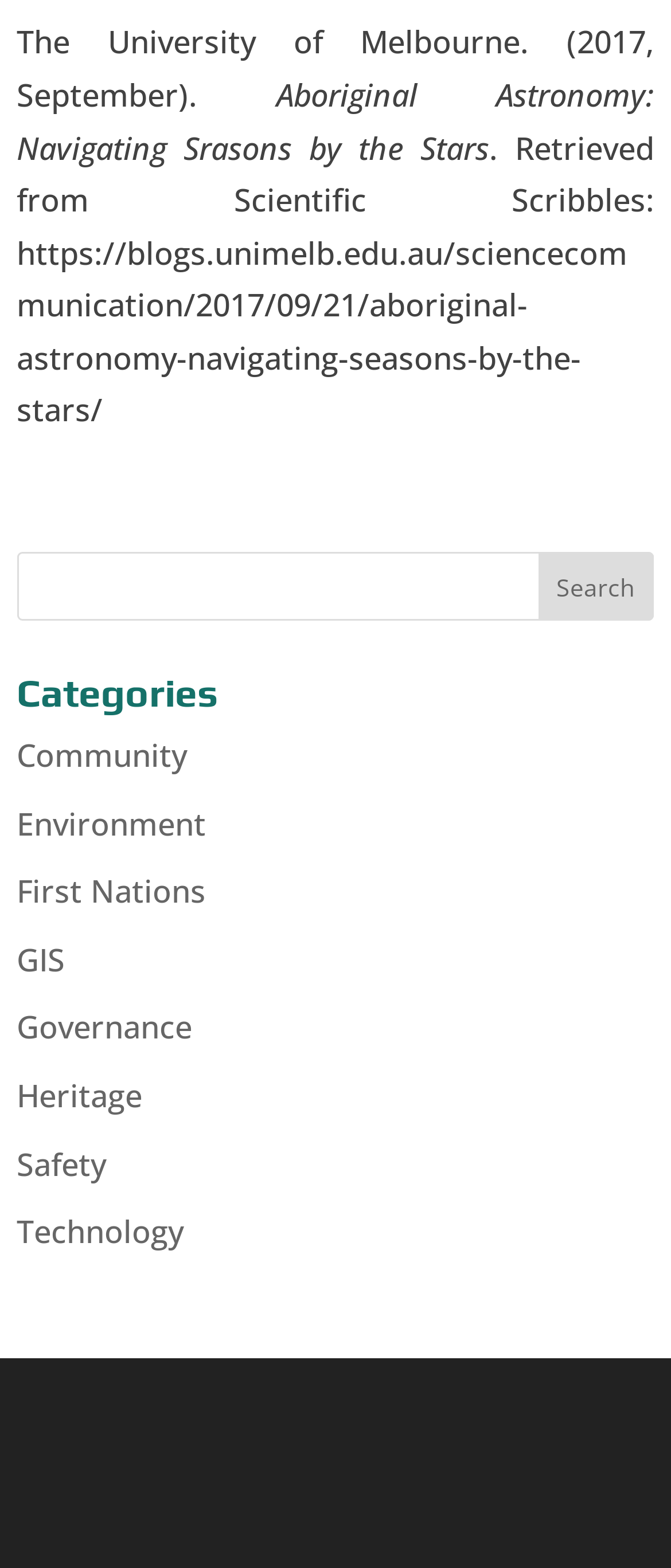Please indicate the bounding box coordinates of the element's region to be clicked to achieve the instruction: "click on the Search button". Provide the coordinates as four float numbers between 0 and 1, i.e., [left, top, right, bottom].

[0.802, 0.352, 0.975, 0.396]